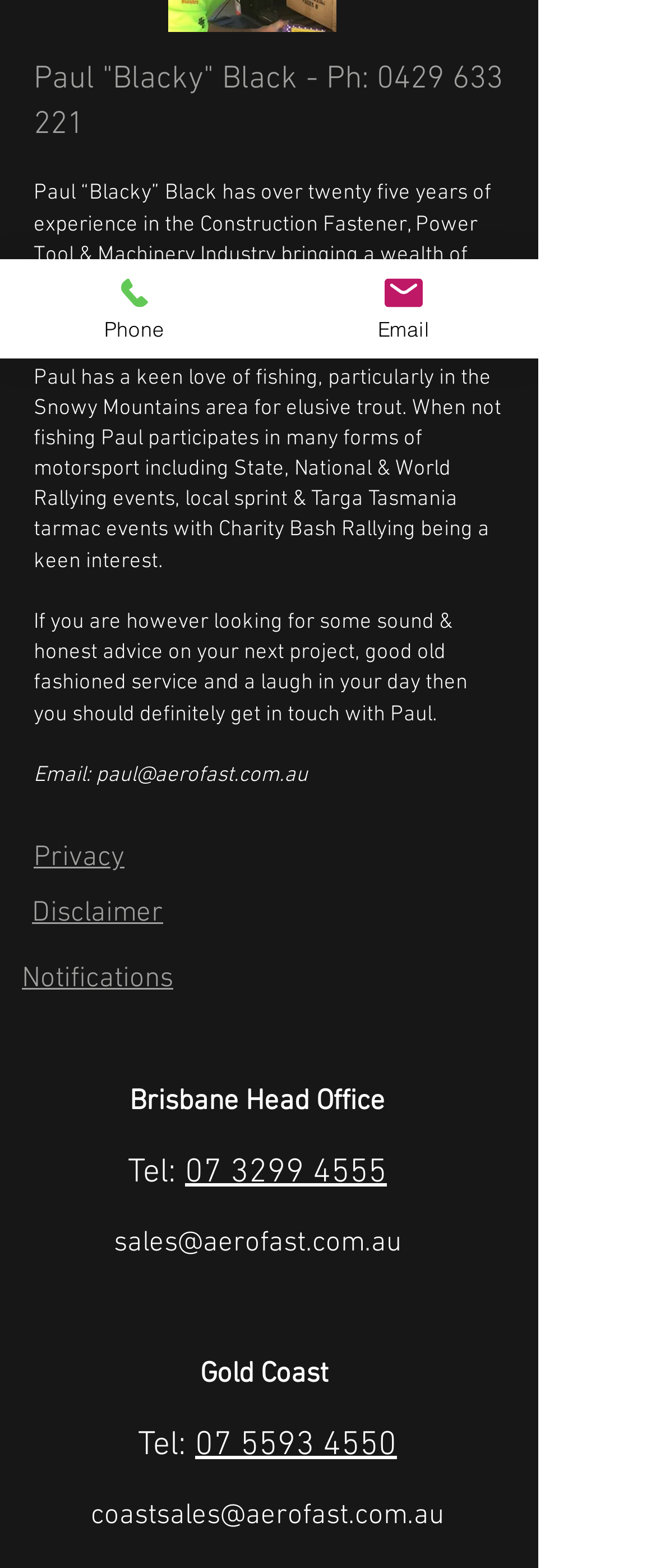Given the element description, predict the bounding box coordinates in the format (top-left x, top-left y, bottom-right x, bottom-right y). Make sure all values are between 0 and 1. Here is the element description: Notifications

[0.033, 0.614, 0.264, 0.636]